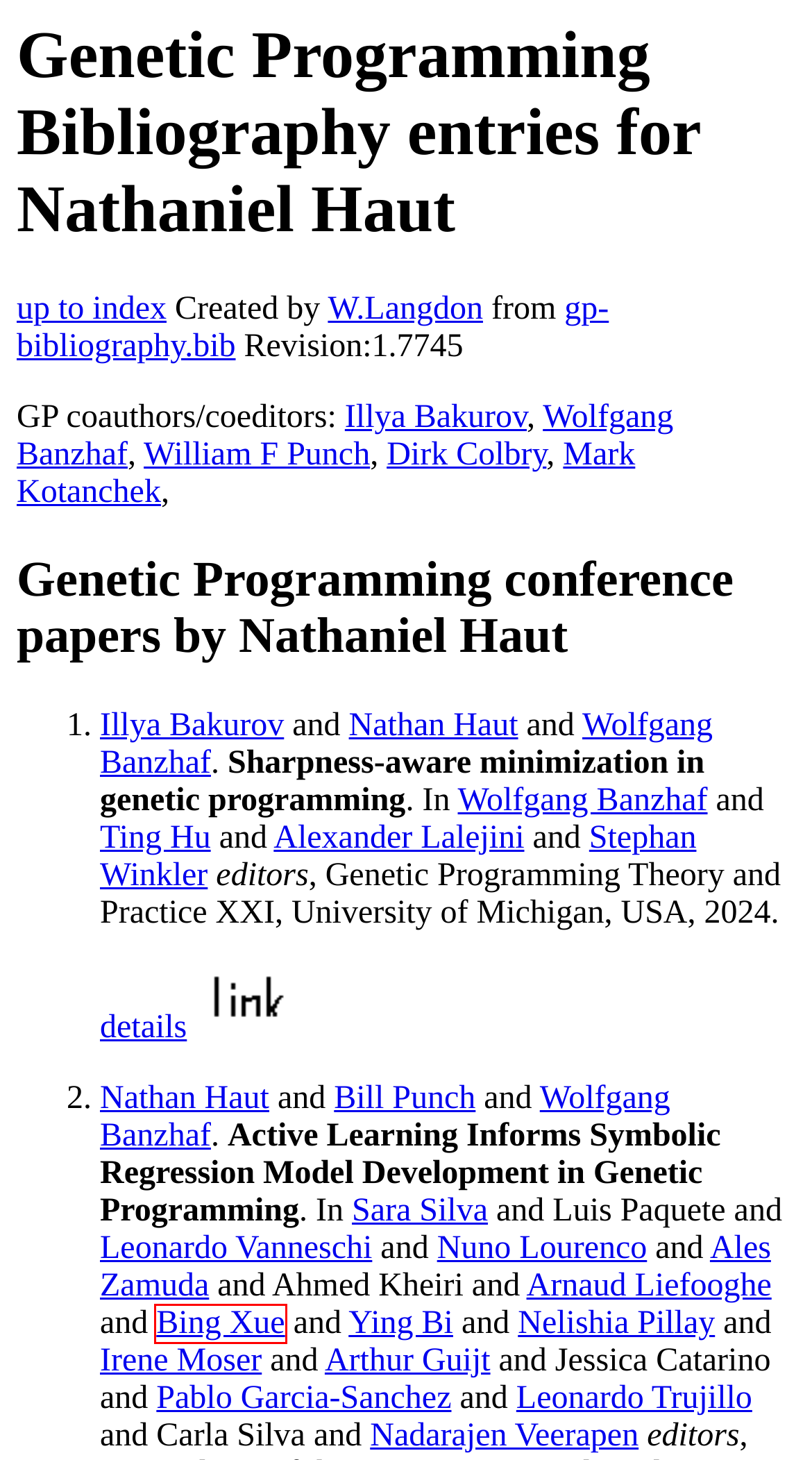A screenshot of a webpage is given, marked with a red bounding box around a UI element. Please select the most appropriate webpage description that fits the new page after clicking the highlighted element. Here are the candidates:
A. Researcher Profile | Swinburne University of Technology | Melbourne
B. Te Herenga Waka — Victoria University of Wellington
C. Faculdade de Ciências da Universidade de Lisboa
D. Ting Hu > Queen's School of Computing
E. Arthur Guijt
F. Leonardo Vanneschi
     — Universidade NOVA de Lisboa
G. >Personal Page - Bill Punch, Department of Computer Science
H. Welcome to Dr Ying Bi's homepage!

B